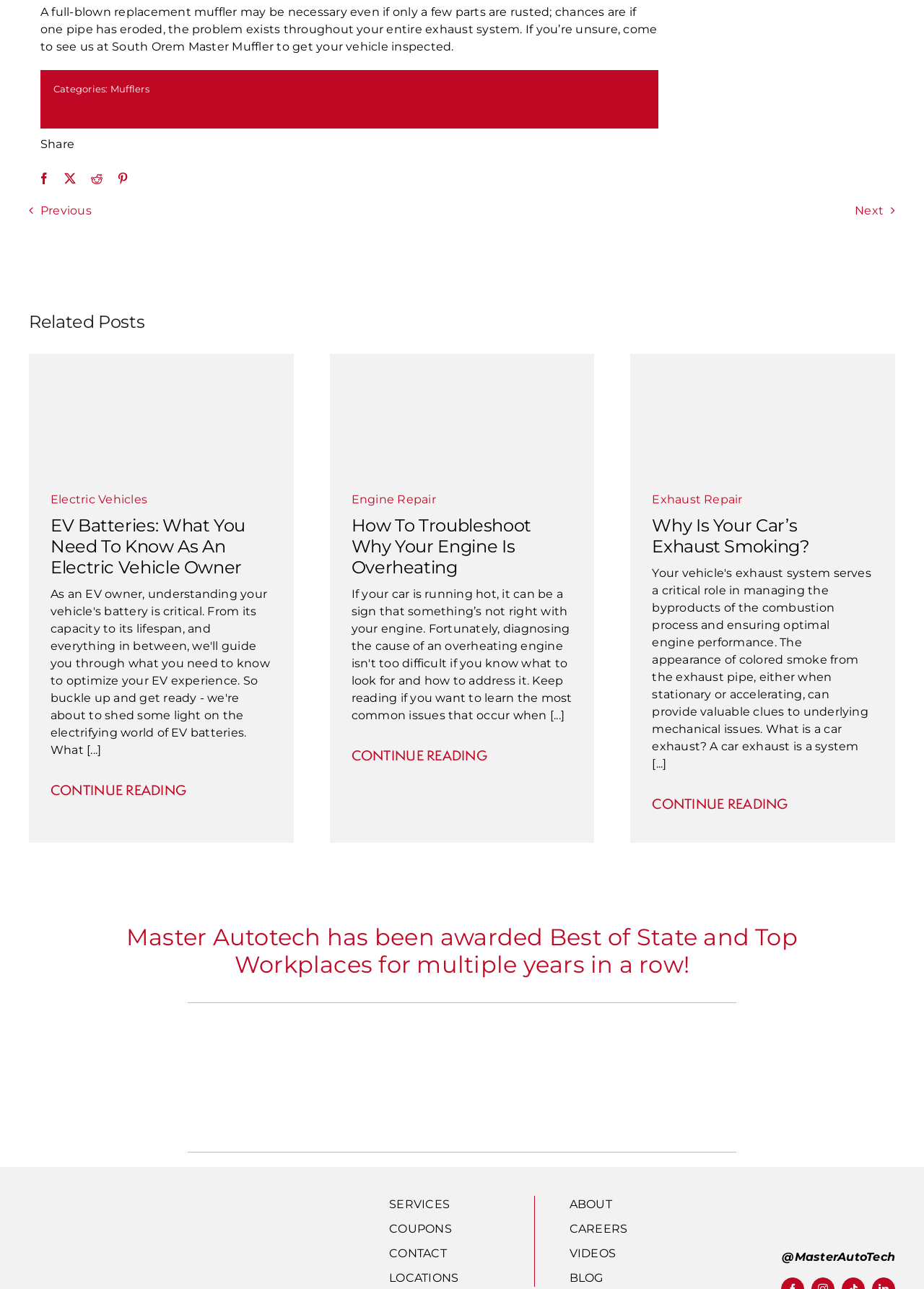Determine the bounding box coordinates of the region I should click to achieve the following instruction: "Get more information on 'Exhaust Repair'". Ensure the bounding box coordinates are four float numbers between 0 and 1, i.e., [left, top, right, bottom].

[0.706, 0.382, 0.804, 0.393]